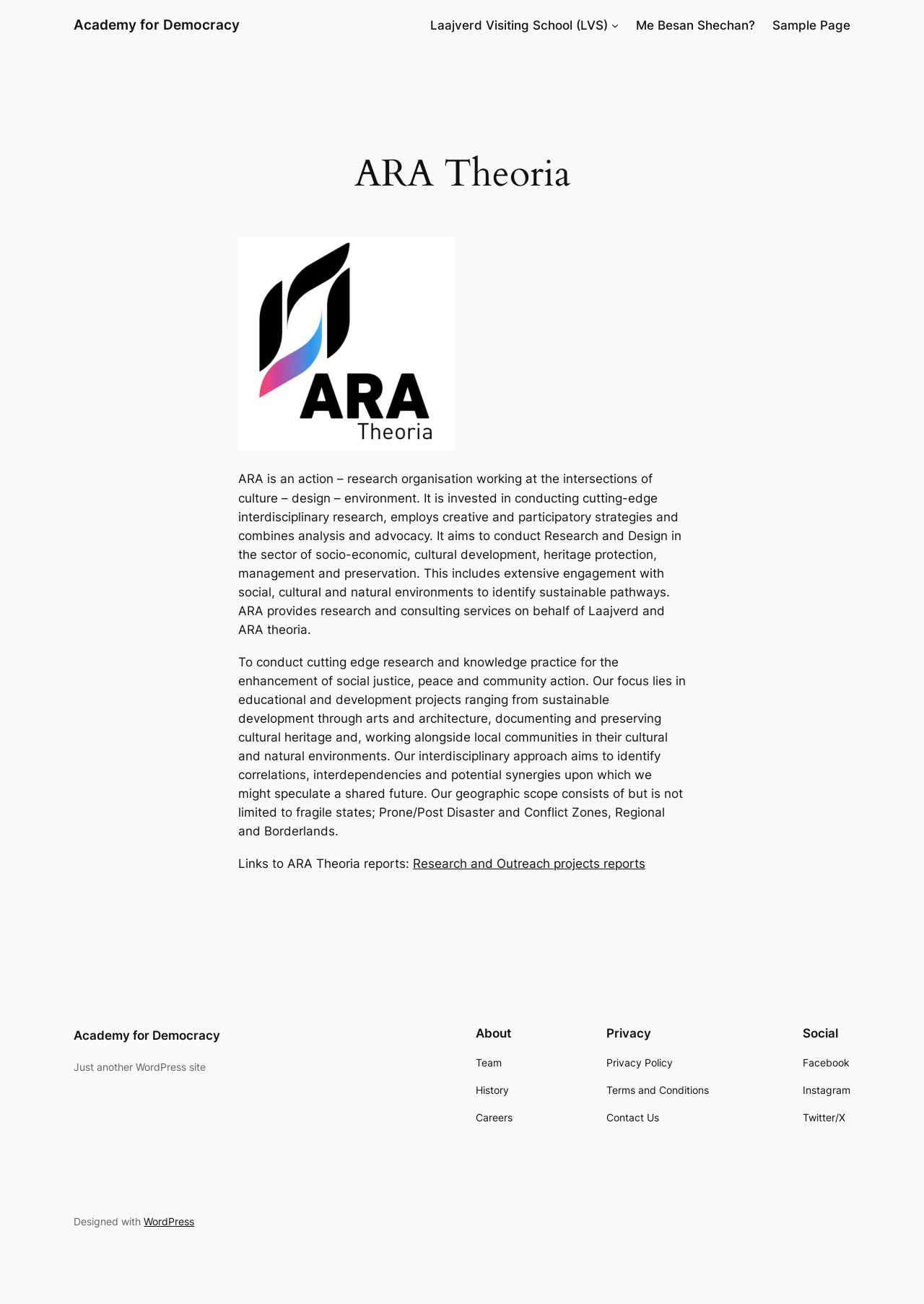Illustrate the webpage thoroughly, mentioning all important details.

The webpage is titled "ARA Theoria – Academy for Democracy" and features a navigation menu at the top with links to "Academy for Democracy", "Laajverd Visiting School (LVS)", "Me Besan Shechan?", and "Sample Page". 

Below the navigation menu, there is a main section that takes up most of the page. It starts with a heading "ARA Theoria" followed by a link and two blocks of text that describe the organization's mission and focus. The first block of text explains that ARA is an action-research organization that conducts interdisciplinary research and employs creative and participatory strategies to identify sustainable pathways. The second block of text elaborates on the organization's focus on educational and development projects, including sustainable development, cultural heritage preservation, and community action.

Underneath the text blocks, there is a section with a heading "Links to ARA Theoria reports:" followed by a link to "Research and Outreach projects reports". 

At the bottom of the page, there are three columns of links and headings. The left column has a heading "About" with links to "Team", "History", and "Careers". The middle column has a heading "Privacy" with links to "Privacy Policy", "Terms and Conditions", and "Contact Us". The right column has a heading "Social" with links to the organization's social media profiles on Facebook, Instagram, and Twitter/X. 

Finally, at the very bottom of the page, there is a credit line that reads "Designed with WordPress".